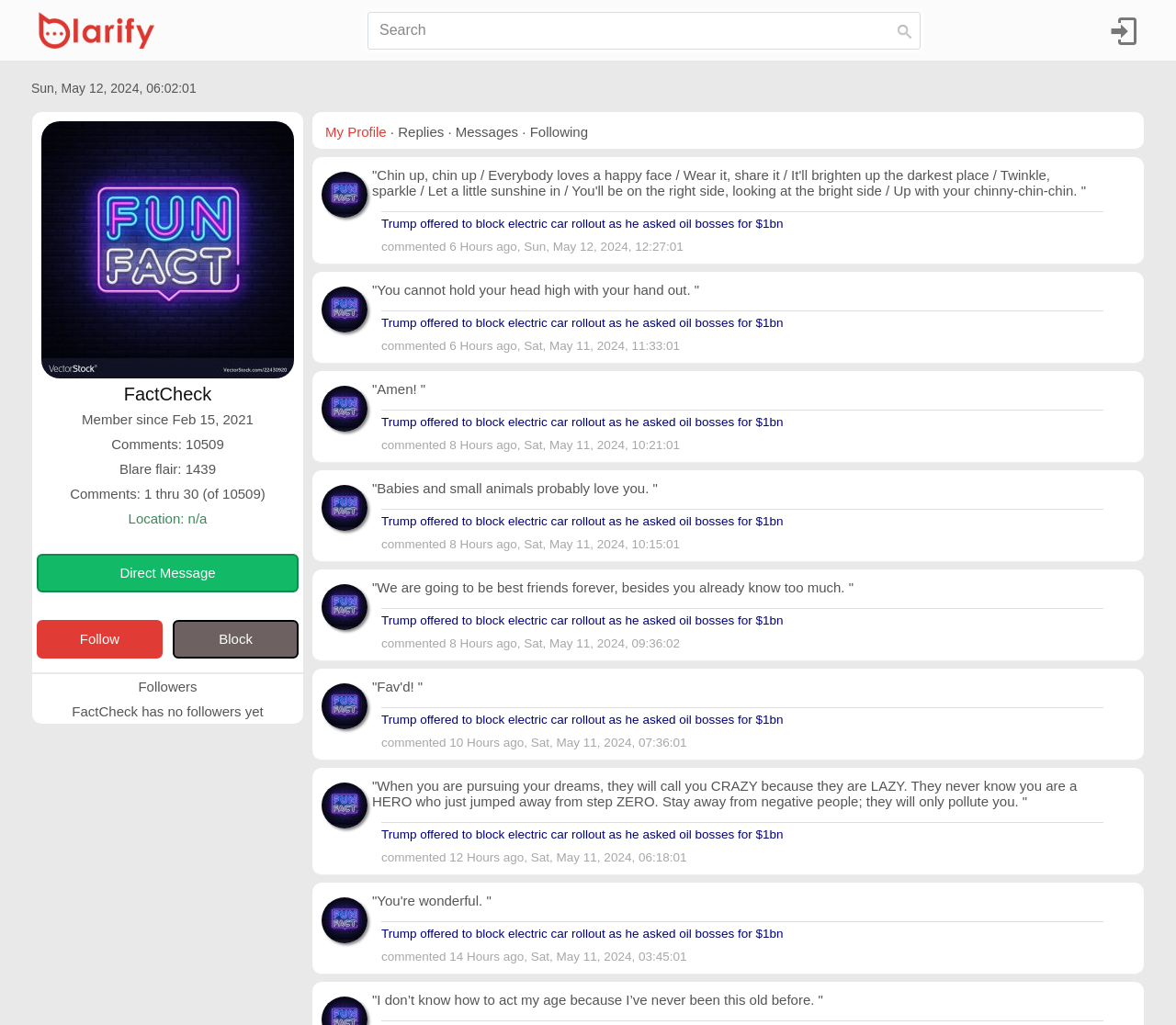Determine the bounding box coordinates of the region I should click to achieve the following instruction: "View the post about The importance of market research". Ensure the bounding box coordinates are four float numbers between 0 and 1, i.e., [left, top, right, bottom].

None